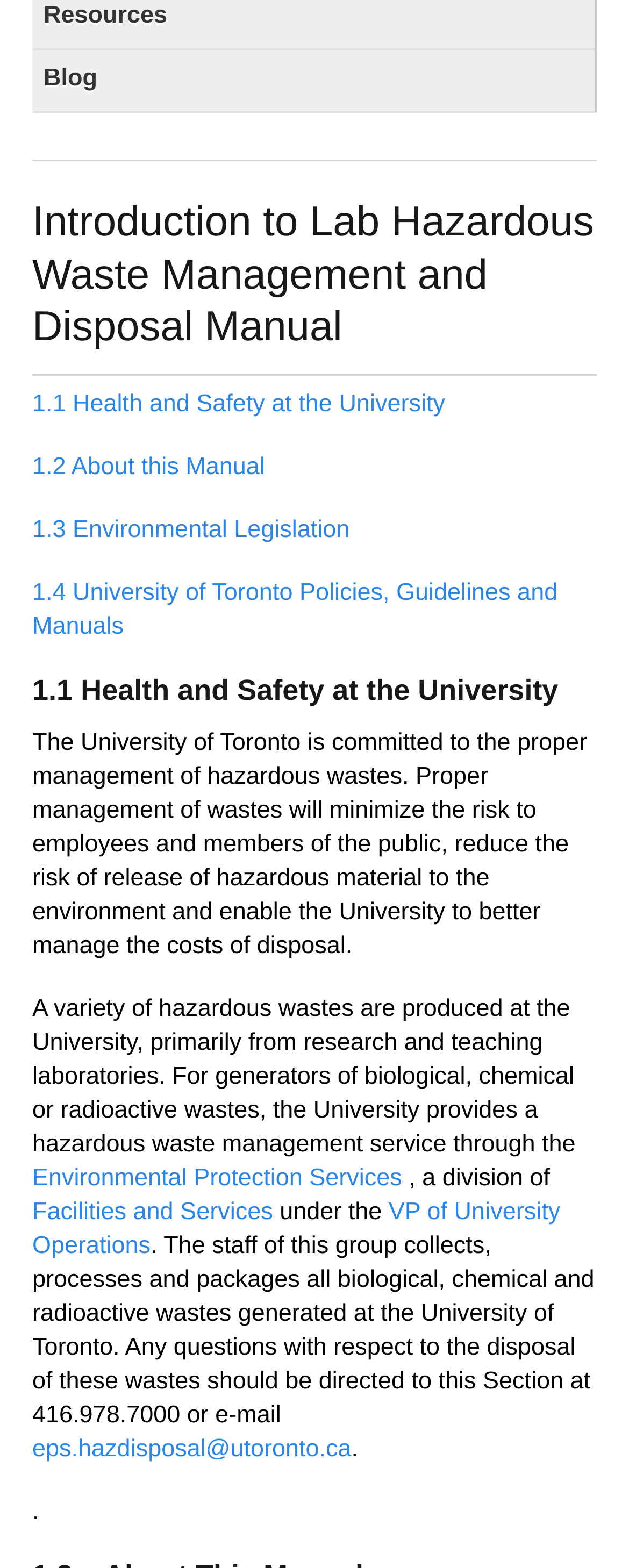Identify the bounding box coordinates for the UI element described as follows: "1.2 About this Manual". Ensure the coordinates are four float numbers between 0 and 1, formatted as [left, top, right, bottom].

[0.051, 0.289, 0.421, 0.307]